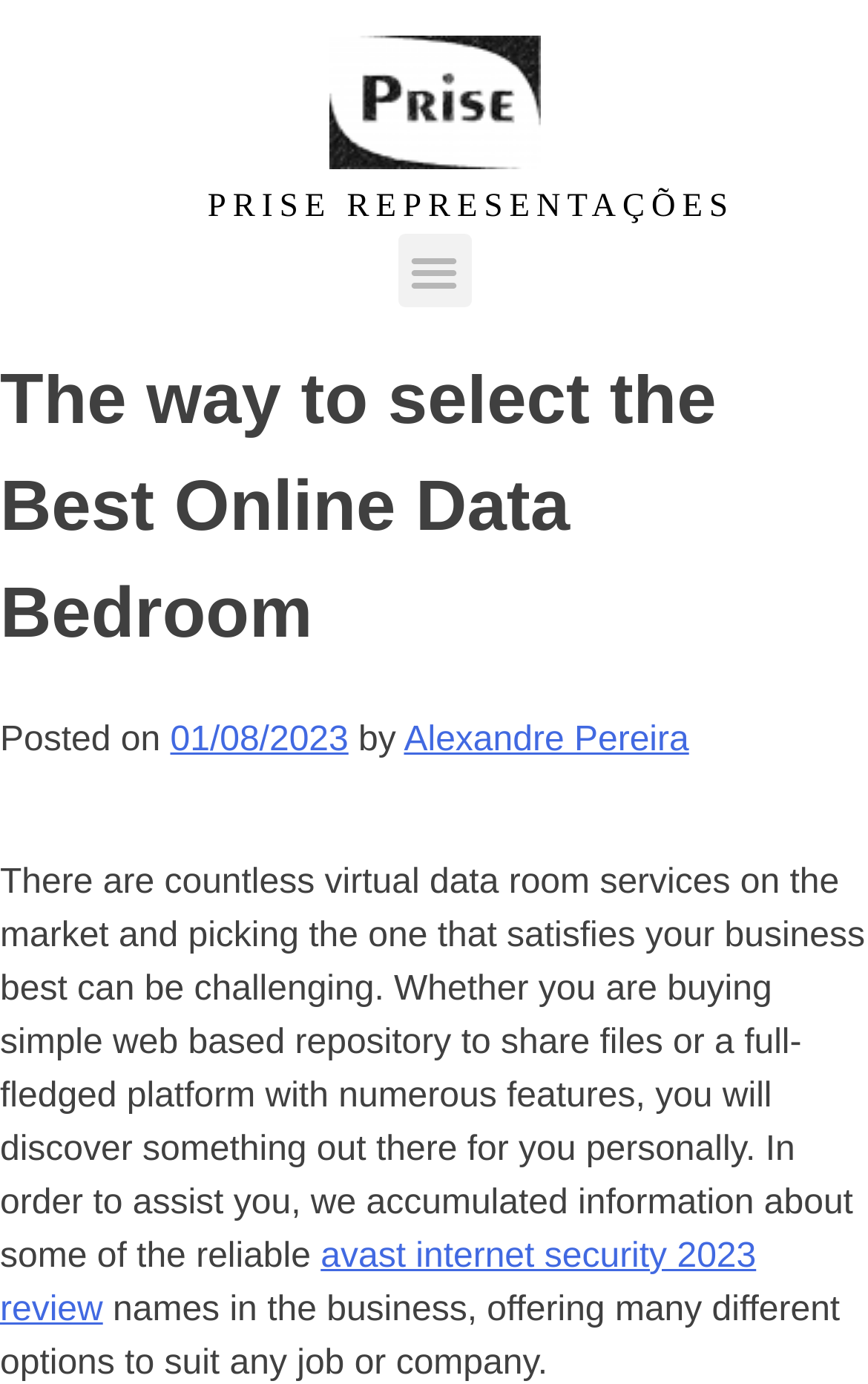Please find and provide the title of the webpage.

The way to select the Best Online Data Bedroom